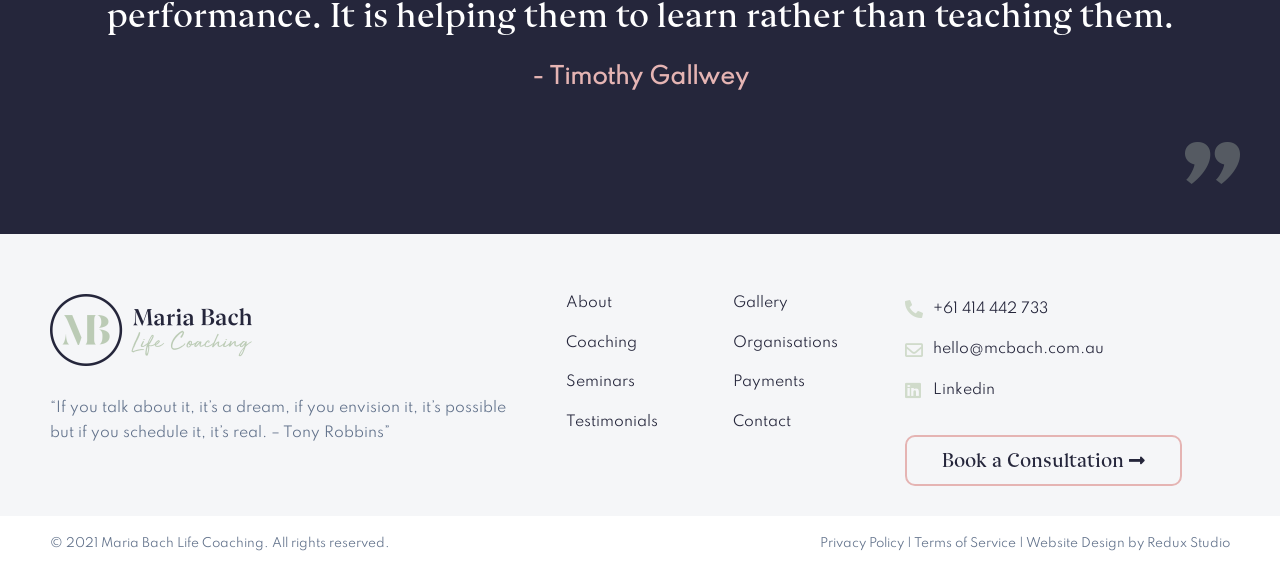Provide the bounding box coordinates for the area that should be clicked to complete the instruction: "Share on Facebook".

None